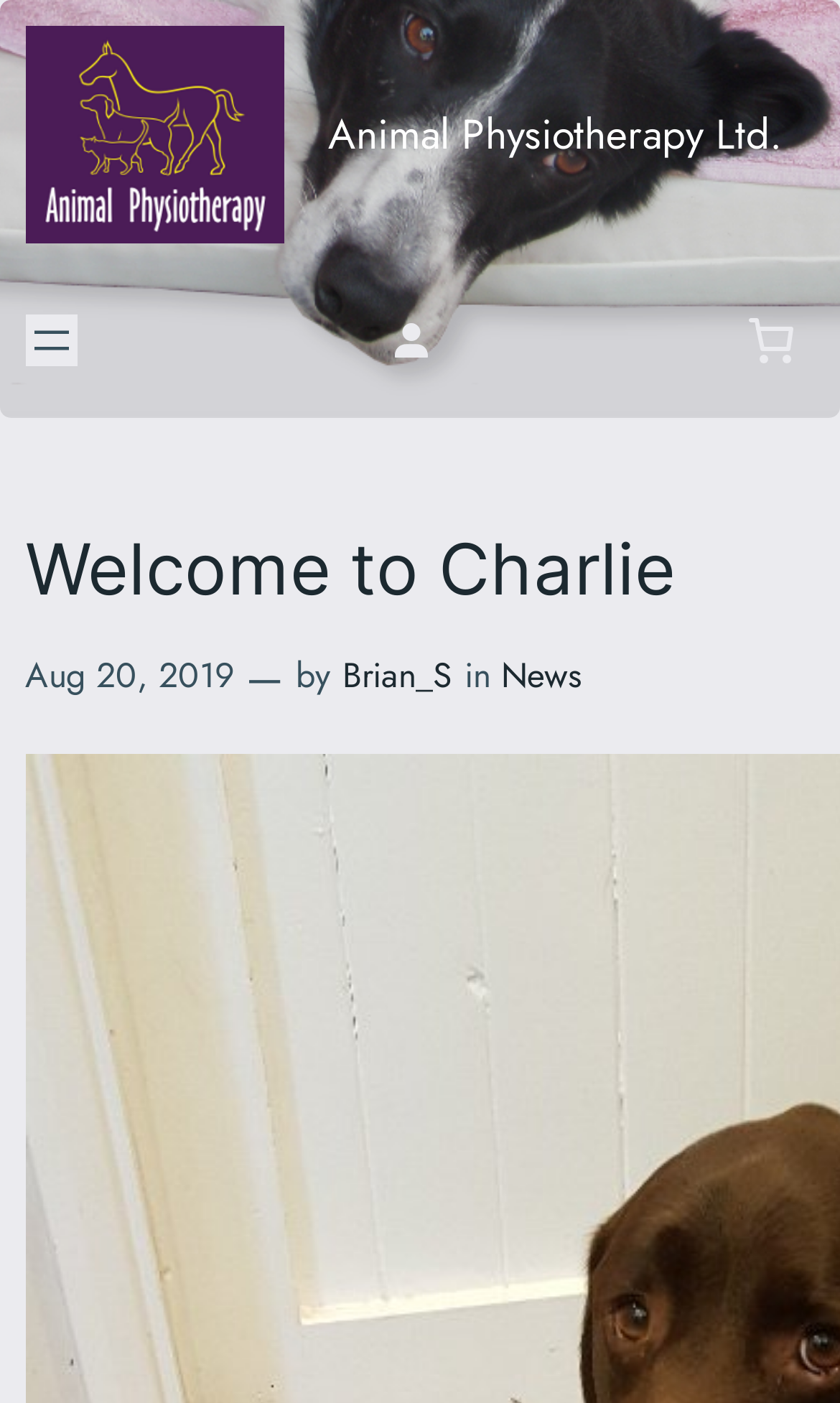With reference to the screenshot, provide a detailed response to the question below:
What is the date of the news article?

I obtained the answer by analyzing the link element with the text 'Aug 20, 2019', which is located near the heading 'Welcome to Charlie' and appears to be a date related to a news article.